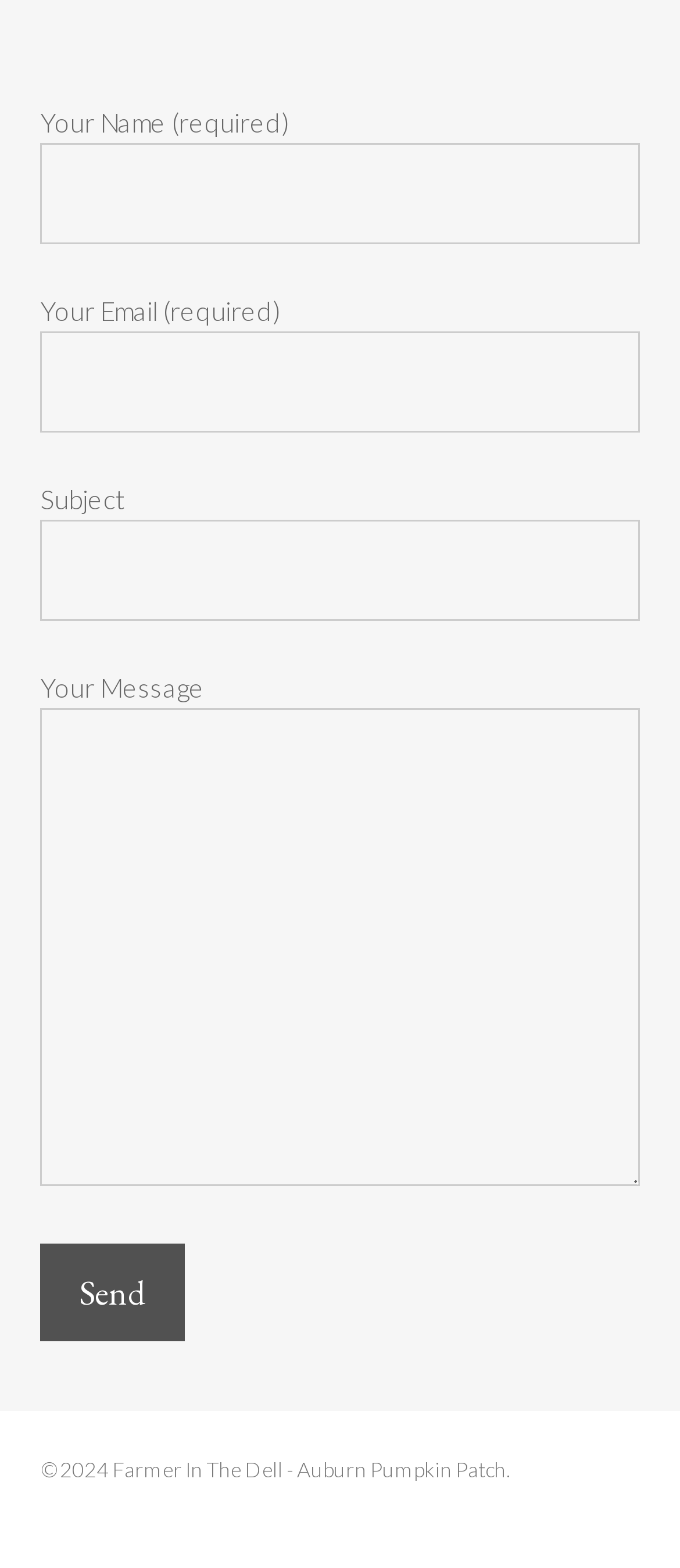Provide a short, one-word or phrase answer to the question below:
Is the 'Subject' field required?

No